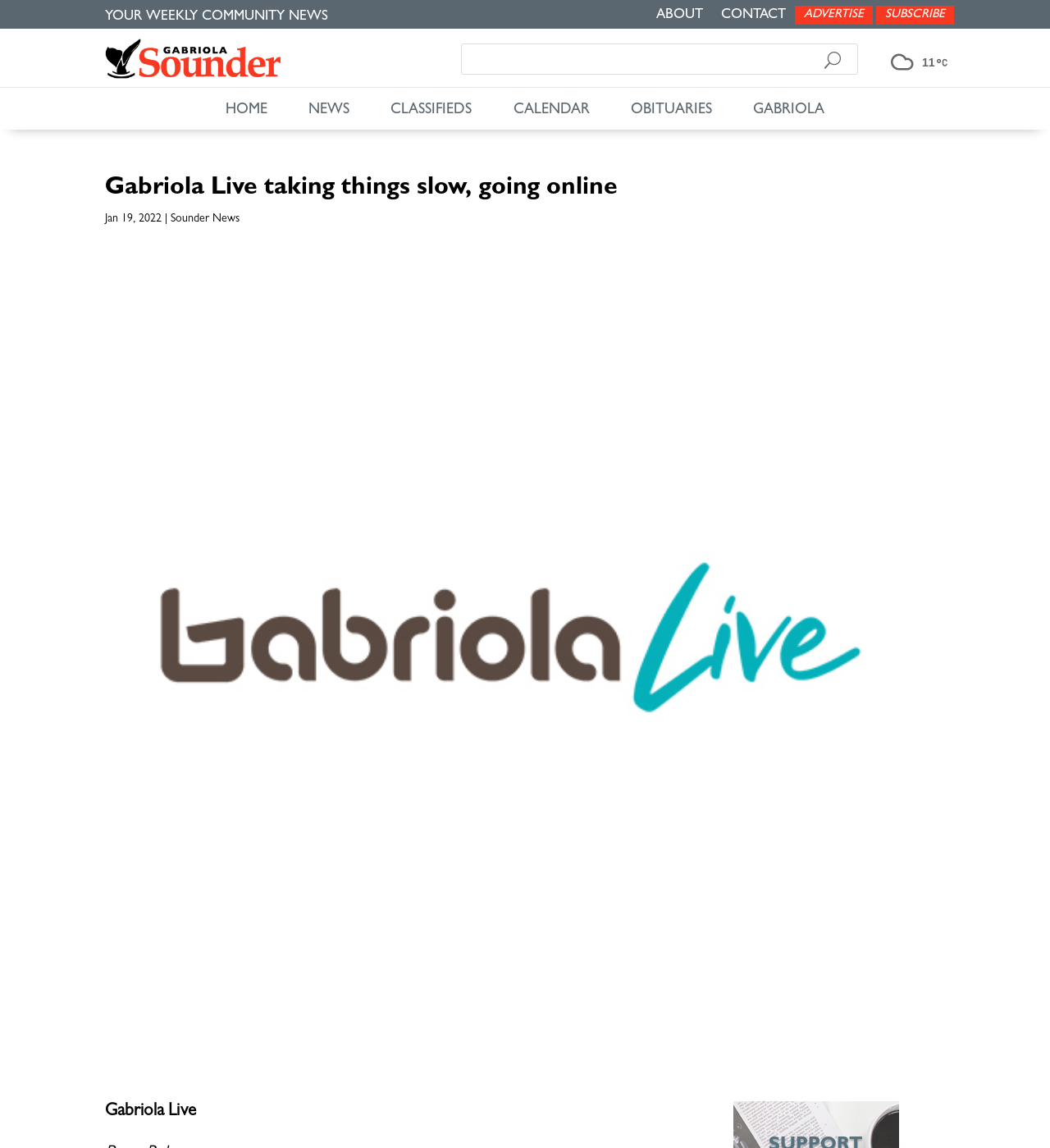Carefully observe the image and respond to the question with a detailed answer:
What is the name of the community news?

I found the answer by looking at the static text element with the bounding box coordinates [0.1, 0.009, 0.312, 0.021], which contains the text 'YOUR WEEKLY COMMUNITY NEWS'.